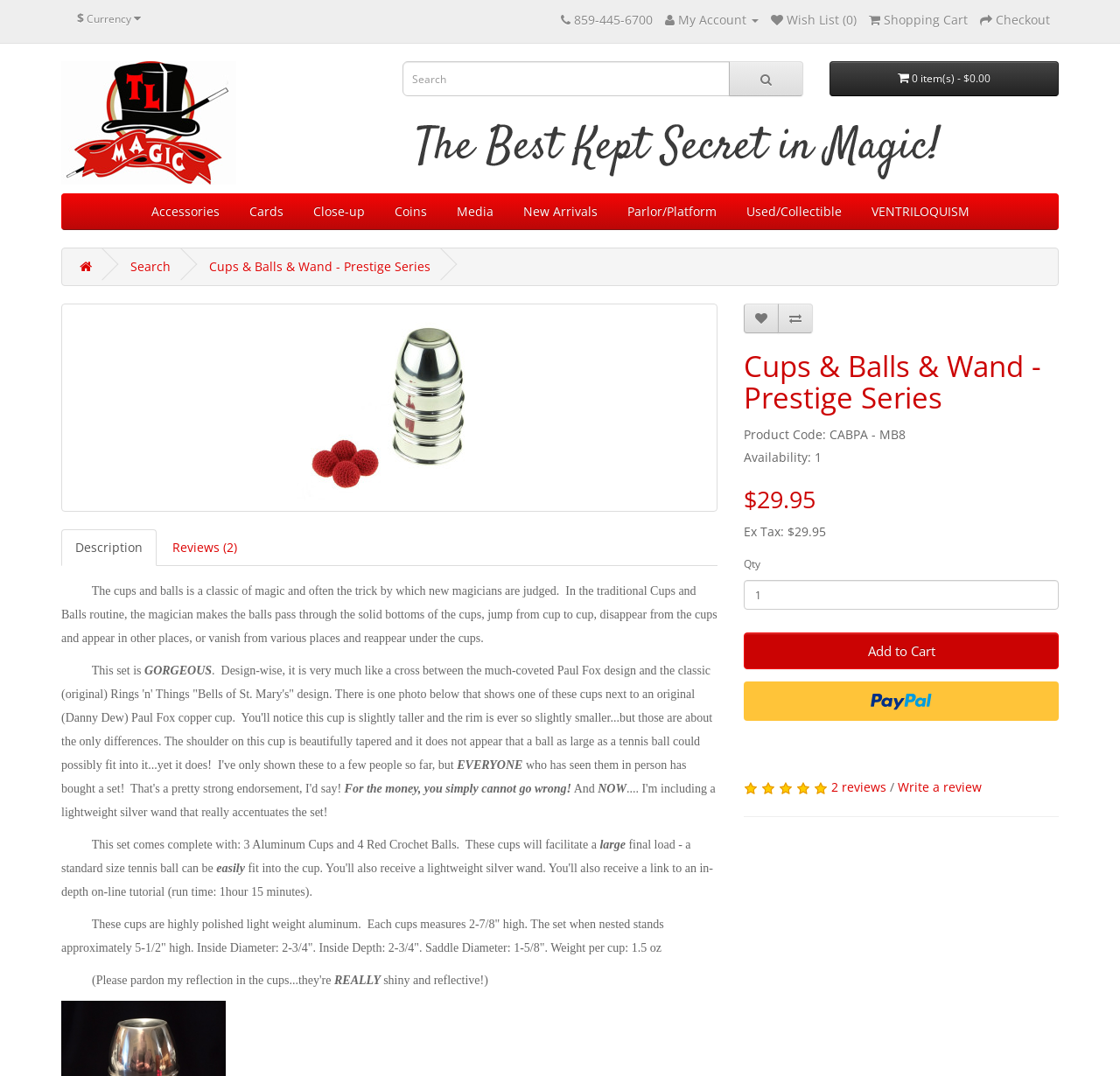Using the element description: "Search", determine the bounding box coordinates. The coordinates should be in the format [left, top, right, bottom], with values between 0 and 1.

[0.116, 0.24, 0.152, 0.255]